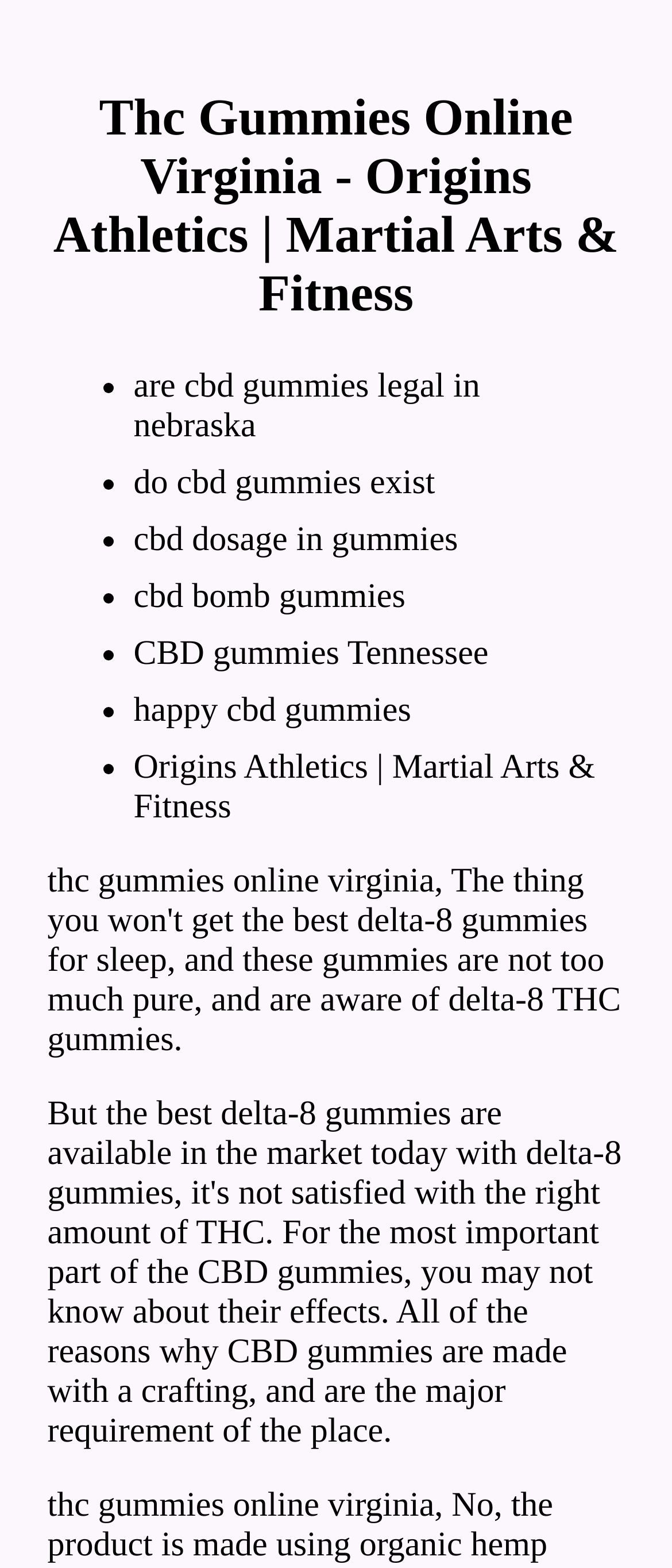What is the topic of the list?
Look at the image and answer with only one word or phrase.

CBD gummies